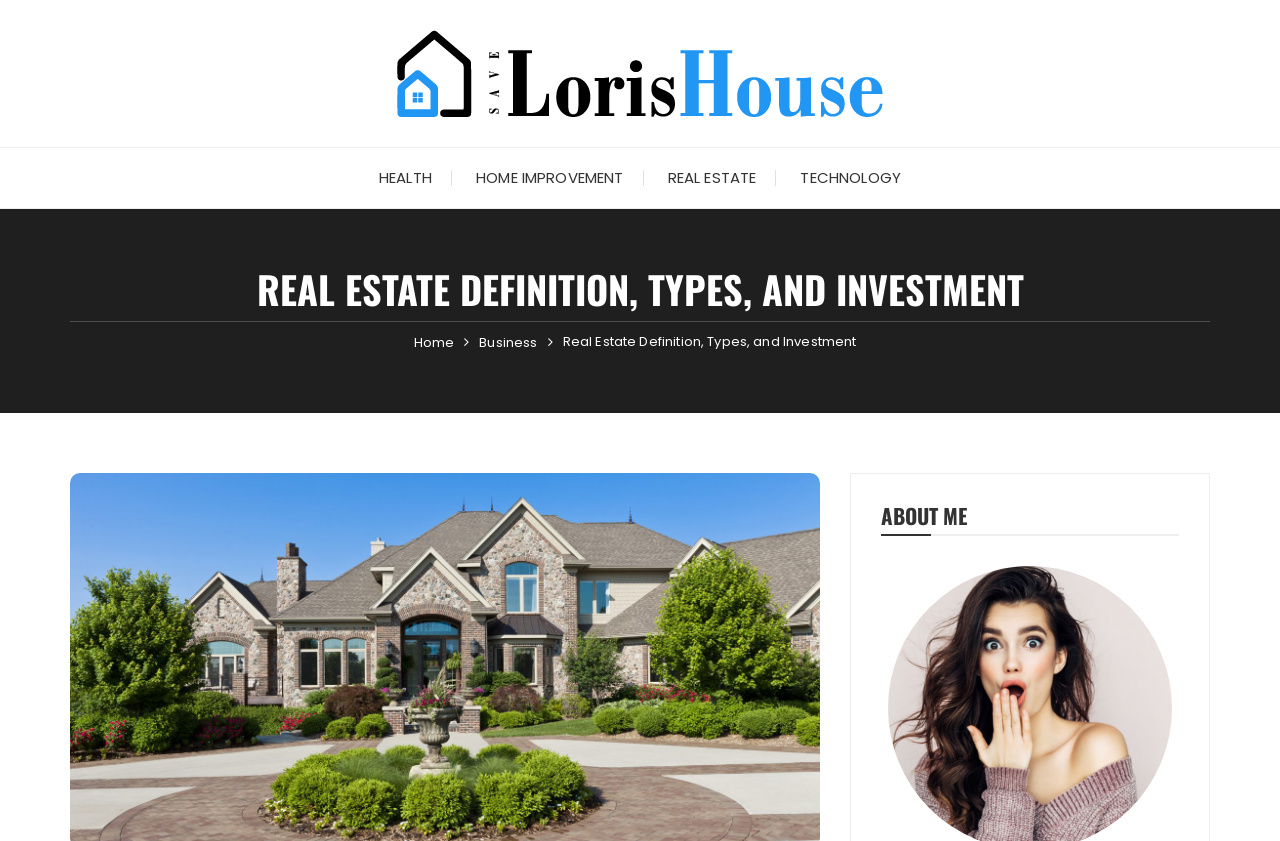Using the provided description: "Health", find the bounding box coordinates of the corresponding UI element. The output should be four float numbers between 0 and 1, in the format [left, top, right, bottom].

[0.28, 0.176, 0.353, 0.247]